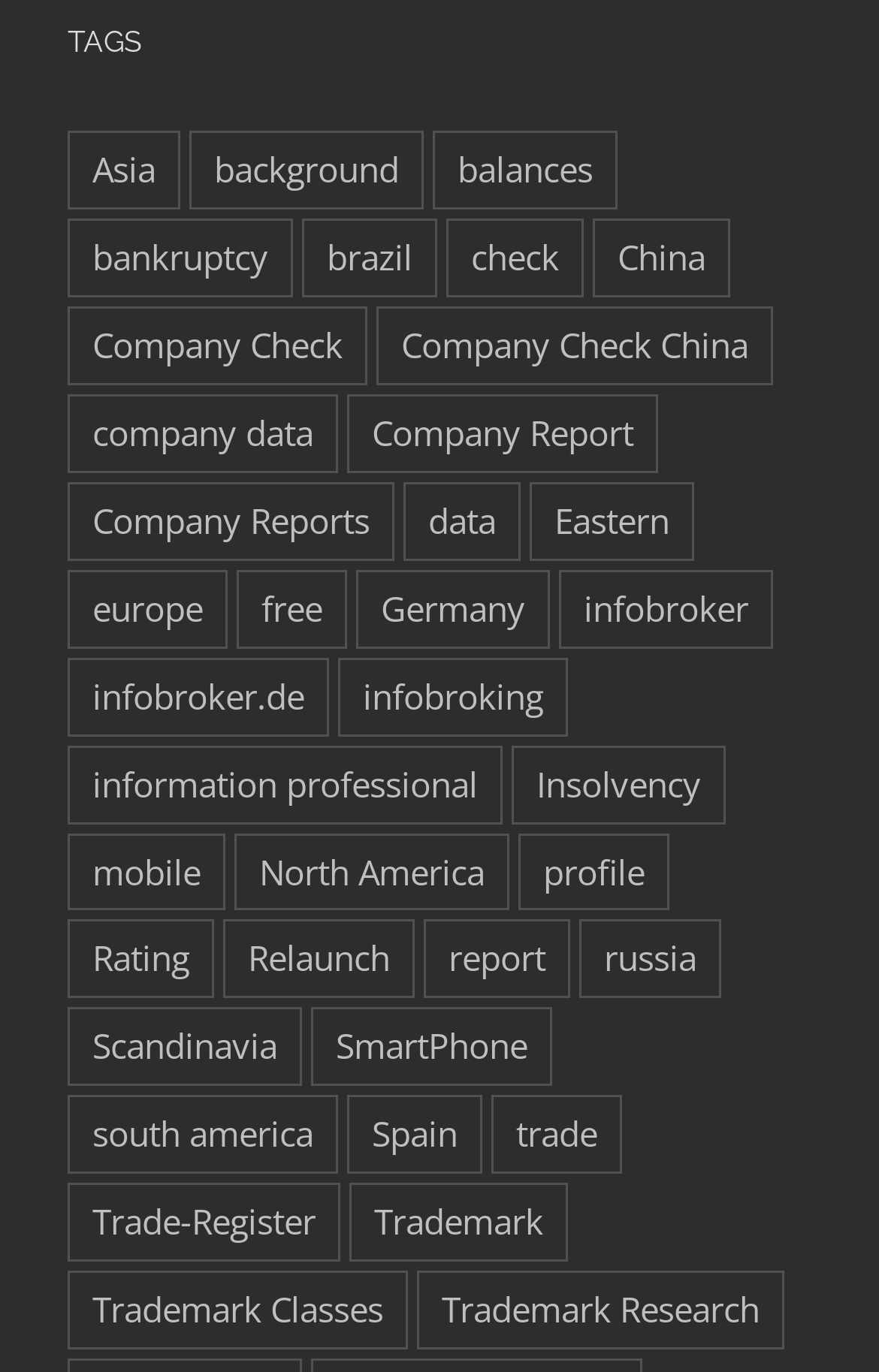Reply to the question below using a single word or brief phrase:
How many items are related to 'Company Check'?

34